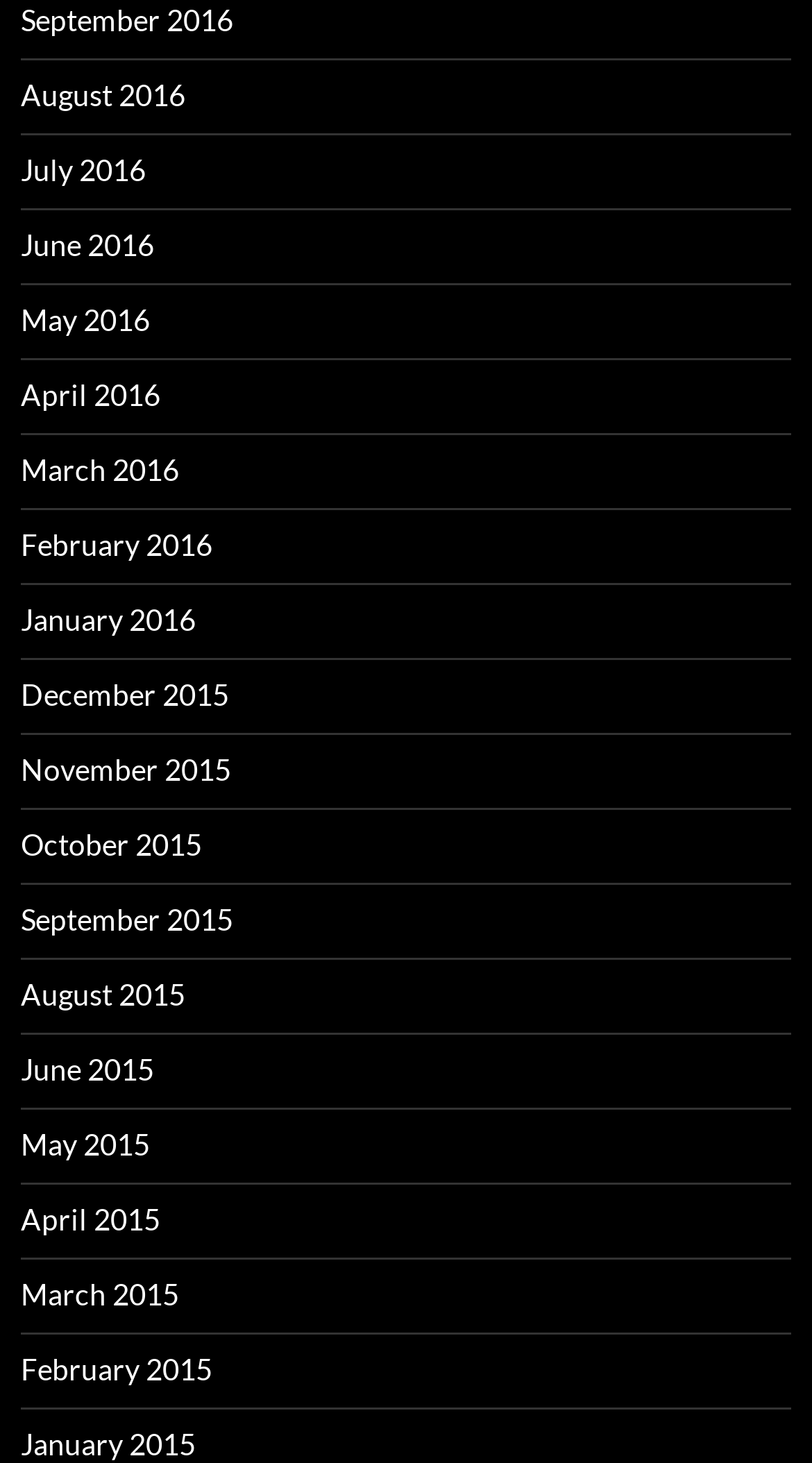Please predict the bounding box coordinates of the element's region where a click is necessary to complete the following instruction: "view March 2015". The coordinates should be represented by four float numbers between 0 and 1, i.e., [left, top, right, bottom].

[0.026, 0.872, 0.221, 0.897]